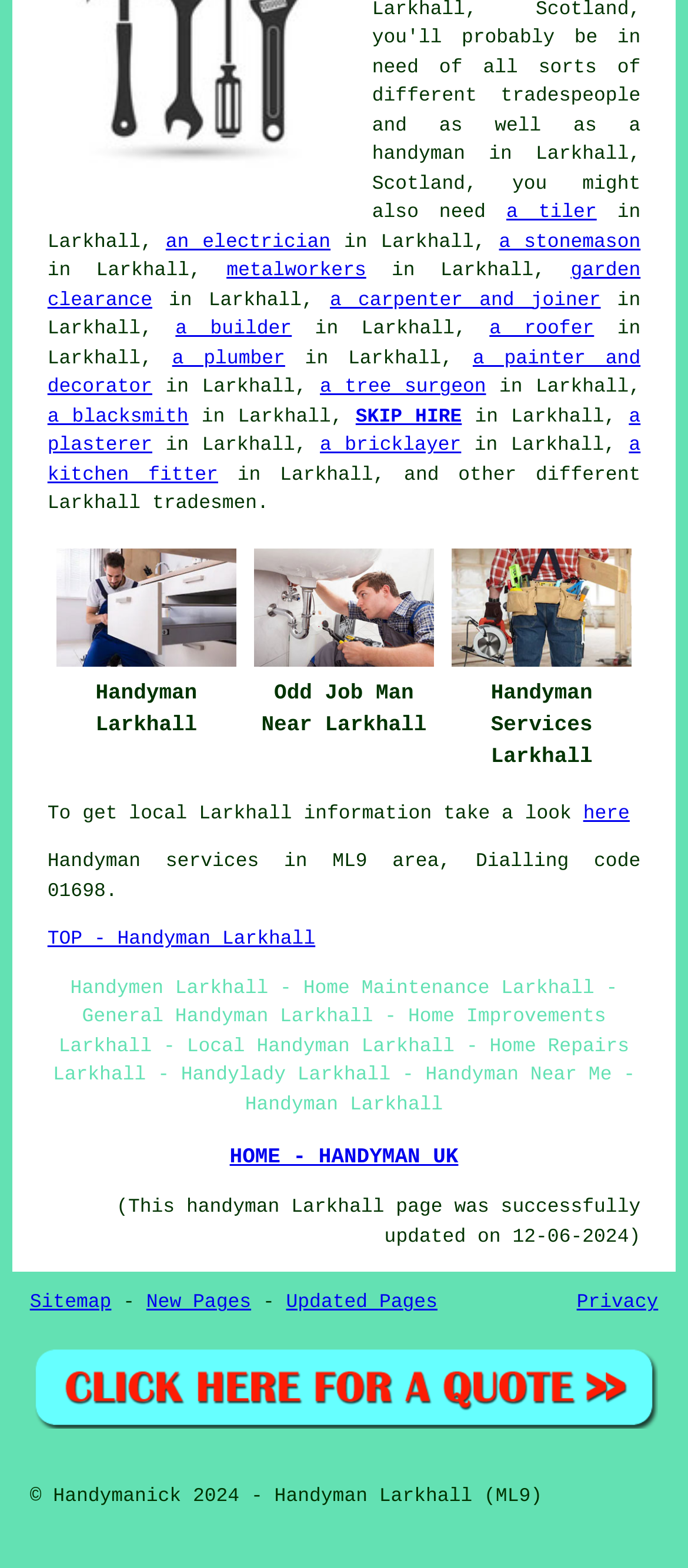Find the UI element described as: "a painter and decorator" and predict its bounding box coordinates. Ensure the coordinates are four float numbers between 0 and 1, [left, top, right, bottom].

[0.069, 0.222, 0.931, 0.254]